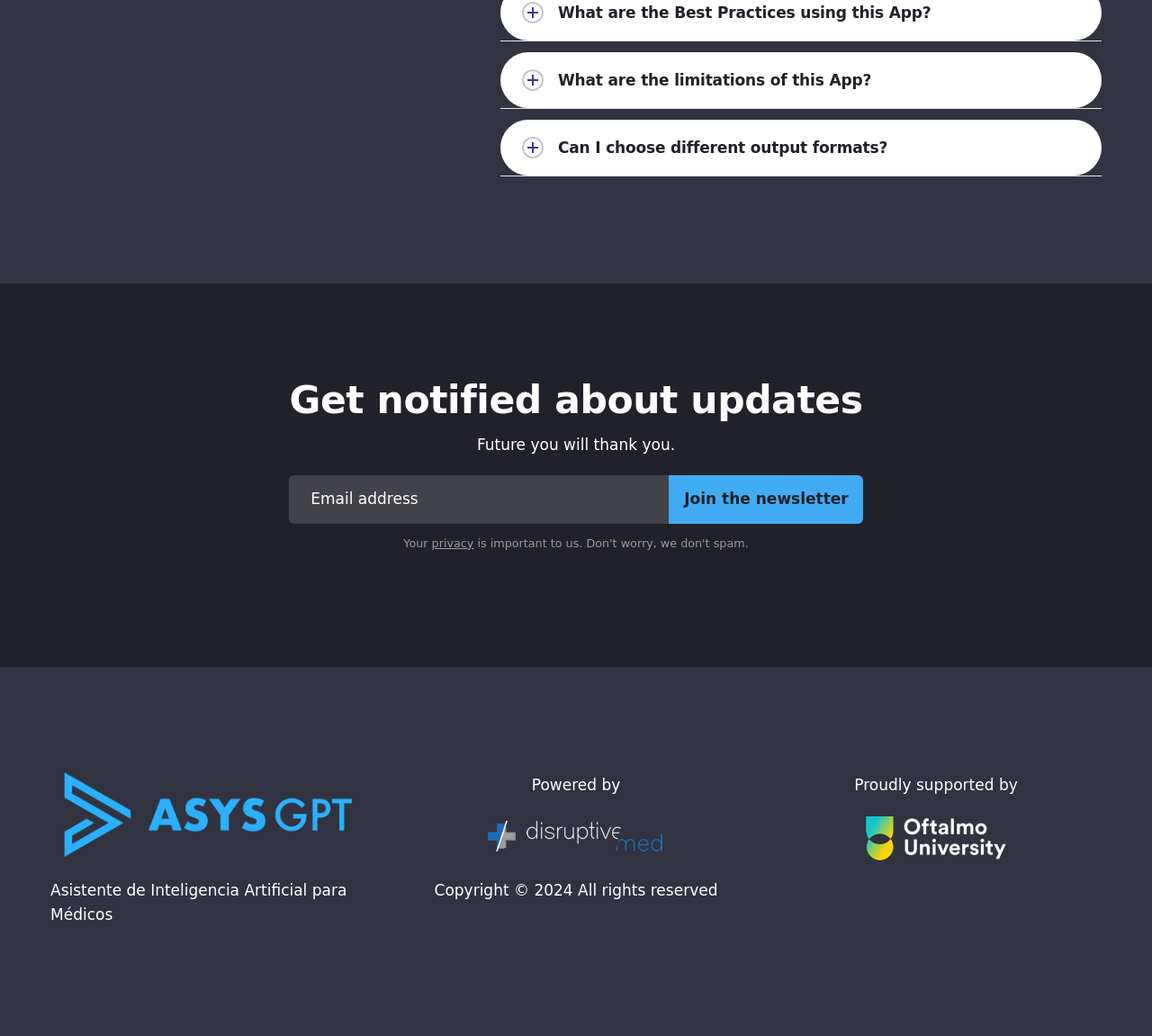What is the purpose of the newsletter?
Provide a detailed answer to the question, using the image to inform your response.

The purpose of the newsletter can be inferred from the heading 'Get notified about updates' and the presence of a textbox to input an email address and a button to 'Join the newsletter'.